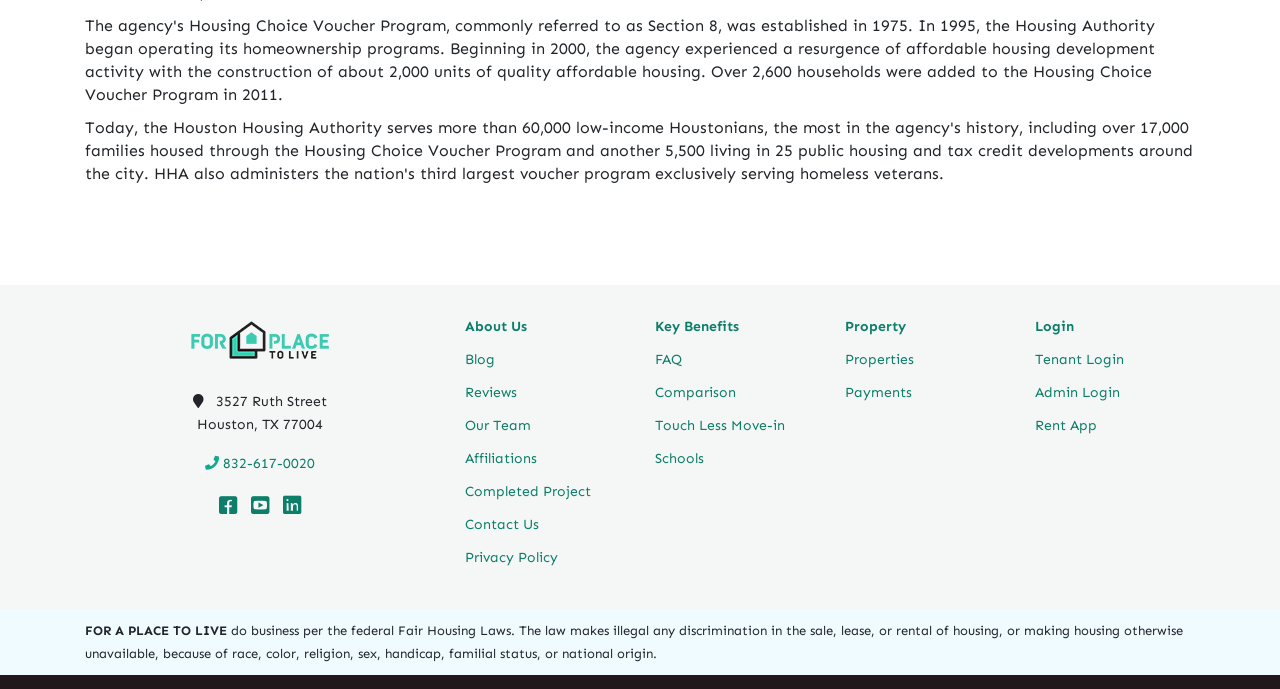Please locate the UI element described by "parent_node: 3527 Ruth Street" and provide its bounding box coordinates.

[0.145, 0.457, 0.262, 0.552]